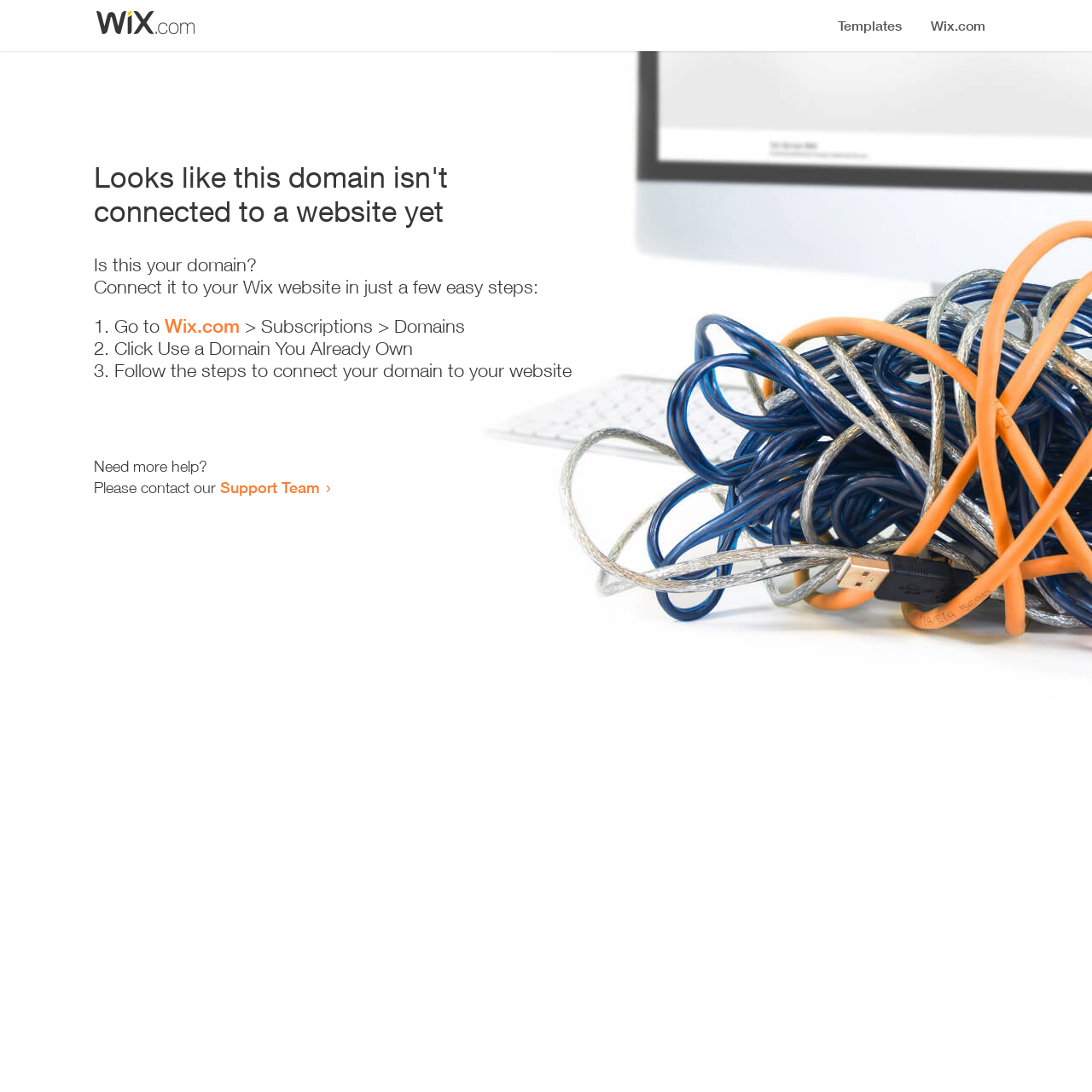Return the bounding box coordinates of the UI element that corresponds to this description: "Support Team". The coordinates must be given as four float numbers in the range of 0 and 1, [left, top, right, bottom].

[0.202, 0.438, 0.293, 0.455]